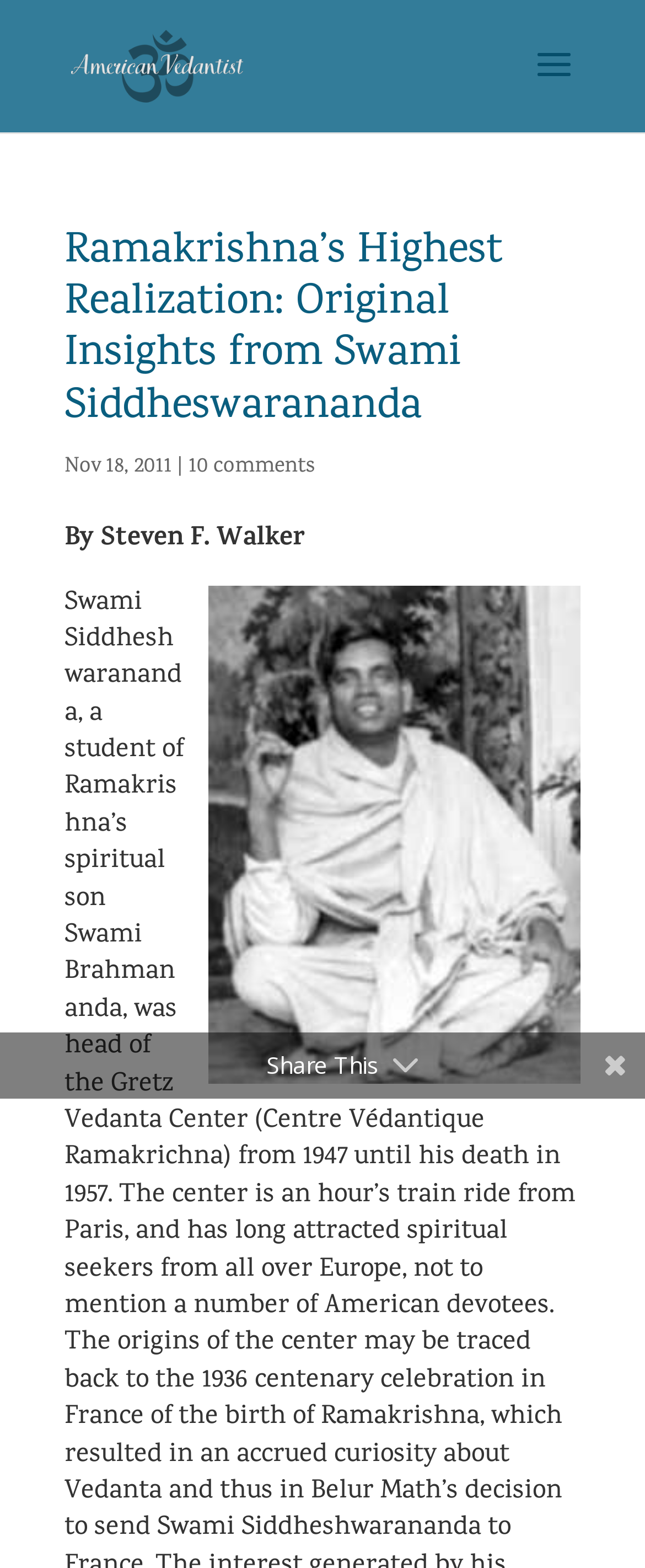Identify the bounding box coordinates for the UI element described as follows: "10 comments". Ensure the coordinates are four float numbers between 0 and 1, formatted as [left, top, right, bottom].

[0.292, 0.288, 0.487, 0.308]